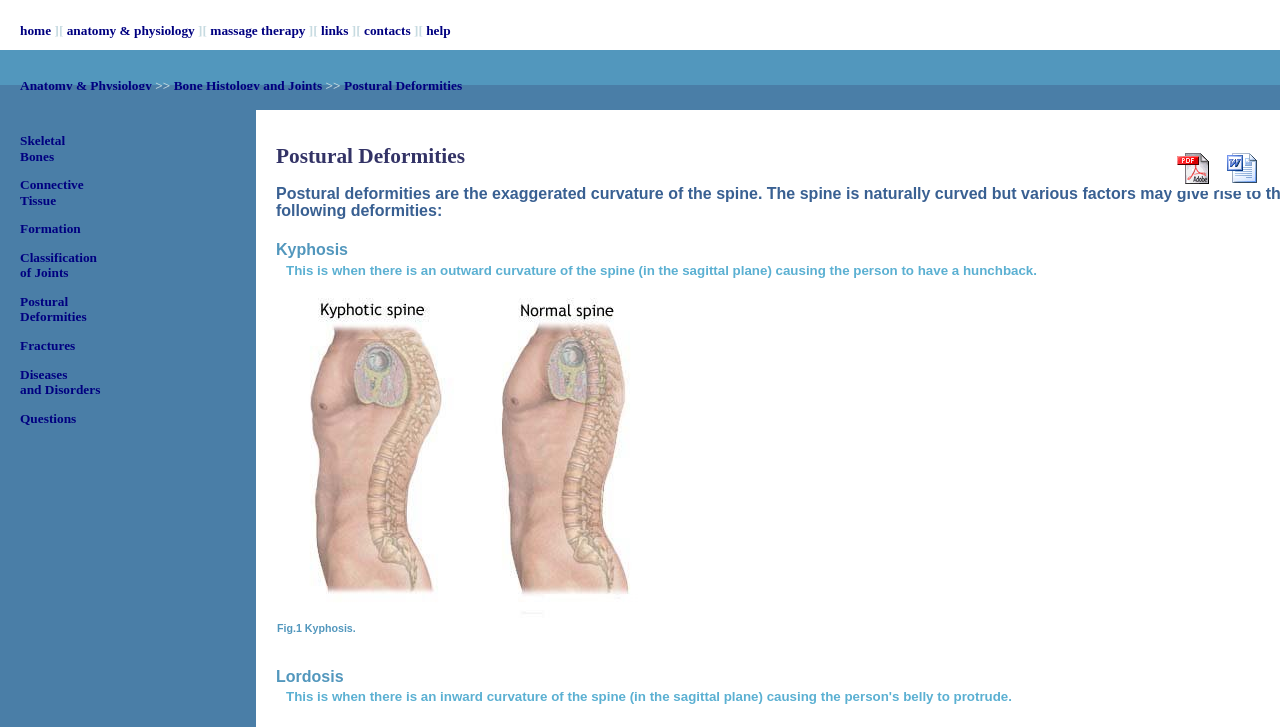Identify the bounding box of the HTML element described here: "Classificationof Joints". Provide the coordinates as four float numbers between 0 and 1: [left, top, right, bottom].

[0.016, 0.344, 0.076, 0.386]